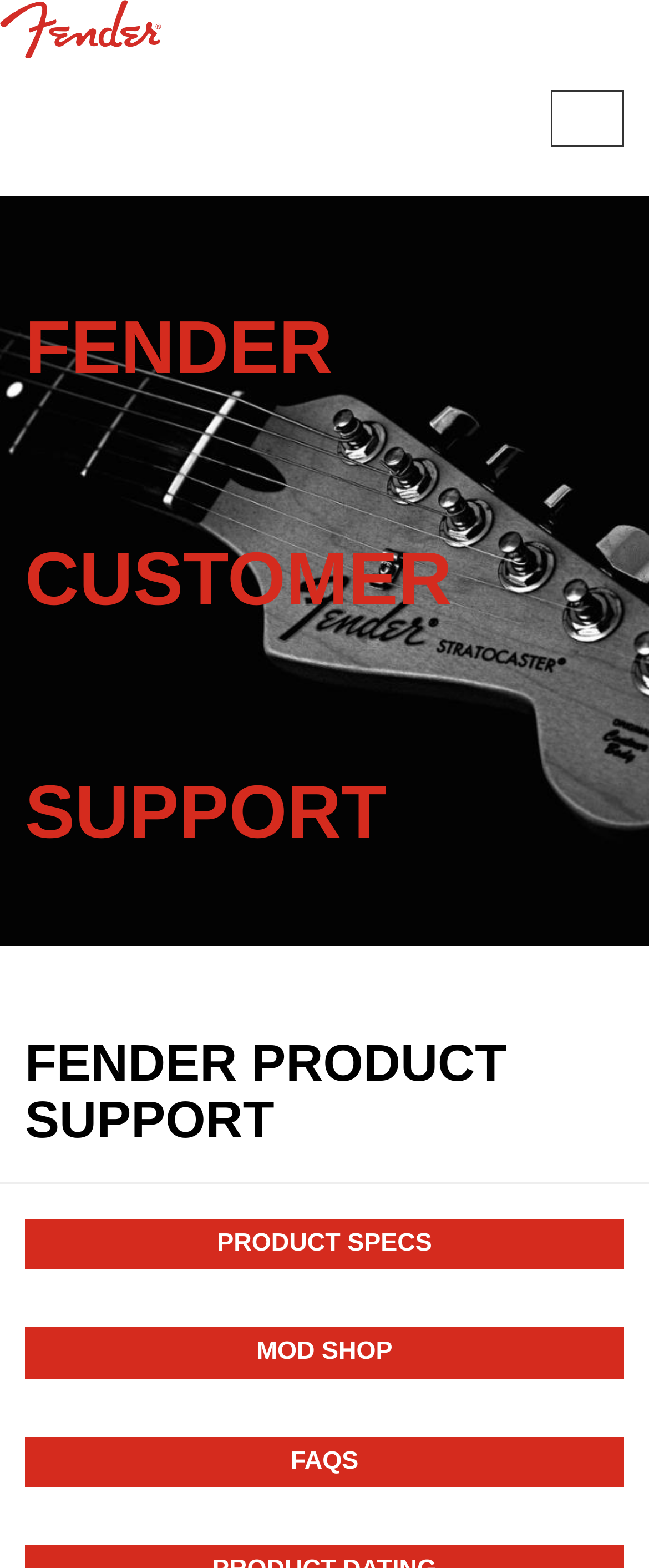How many links are available under 'FENDER PRODUCT SUPPORT'?
From the image, provide a succinct answer in one word or a short phrase.

3